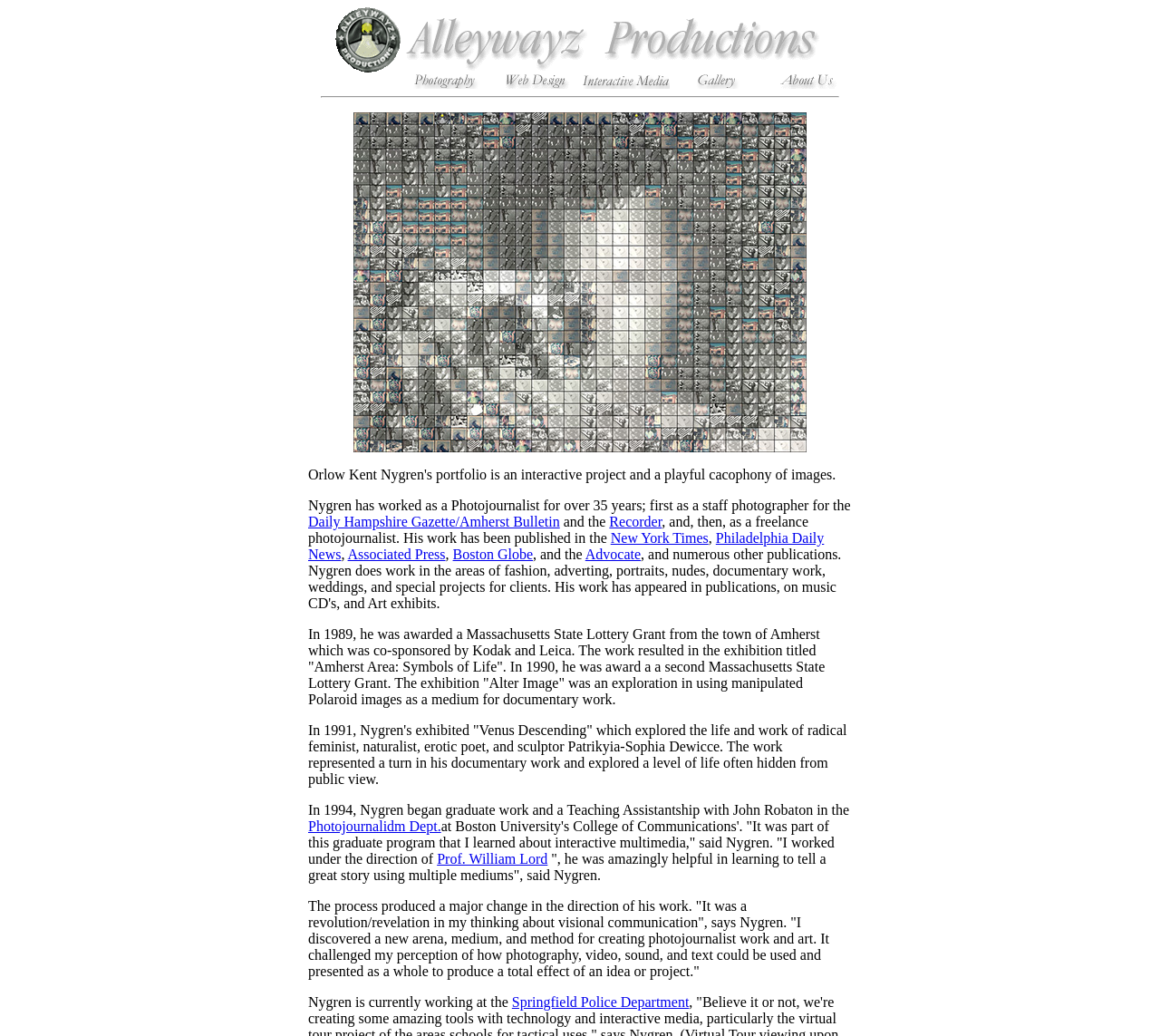Please specify the bounding box coordinates of the clickable region necessary for completing the following instruction: "Call the phone number". The coordinates must consist of four float numbers between 0 and 1, i.e., [left, top, right, bottom].

None